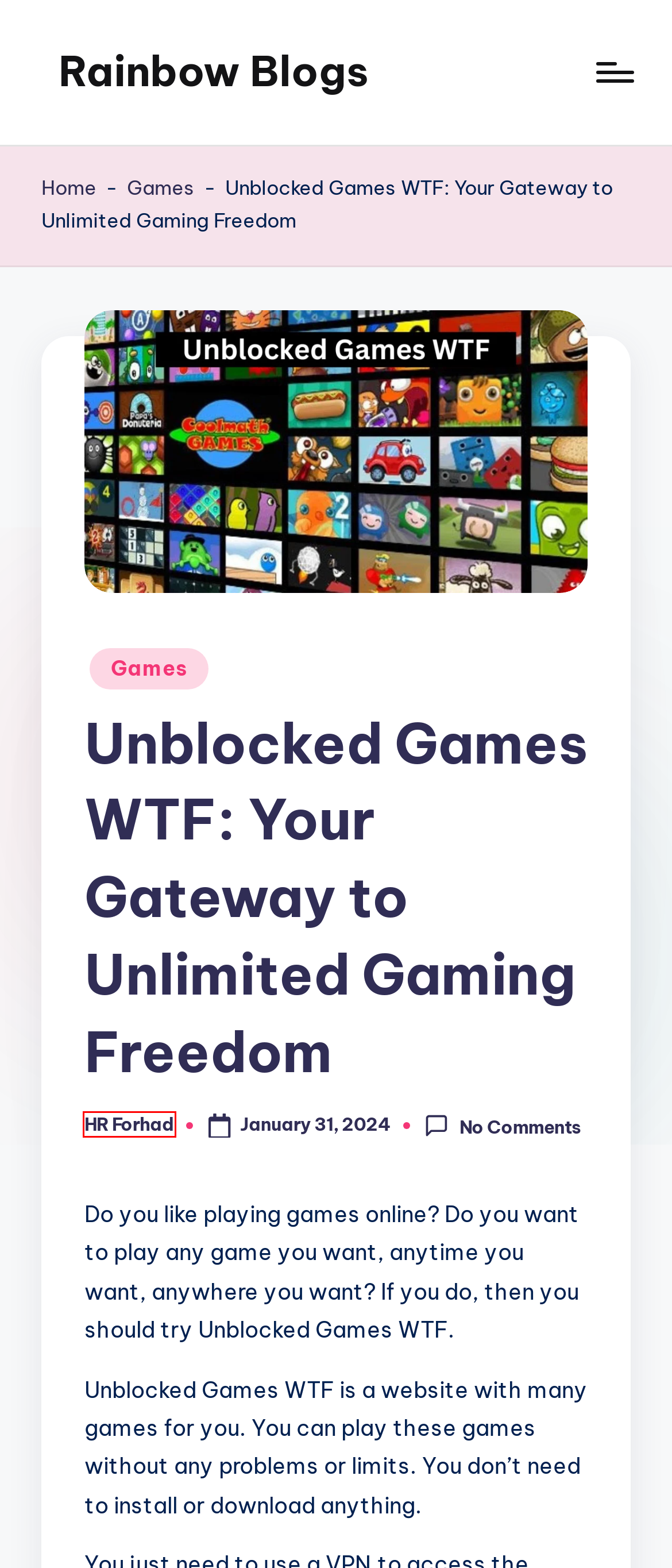Given a webpage screenshot featuring a red rectangle around a UI element, please determine the best description for the new webpage that appears after the element within the bounding box is clicked. The options are:
A. Rainbow Blogs - Seven Online Demand's Ideas
B. The Human Gathering Cult: Unveiling the Enigma
C. Games Archives - Rainbow Blogs
D. unblock games wtf Archives - Rainbow Blogs
E. Best 20 Black DP For WhatsApp Girls And Boys Attitude Pic
F. FTMç: A Guide to Transgender Identity
G. HR Forhad - Rainbow Blogs
H. Unsuccessful Draft Pick: A Case Study in Player Evaluation

G